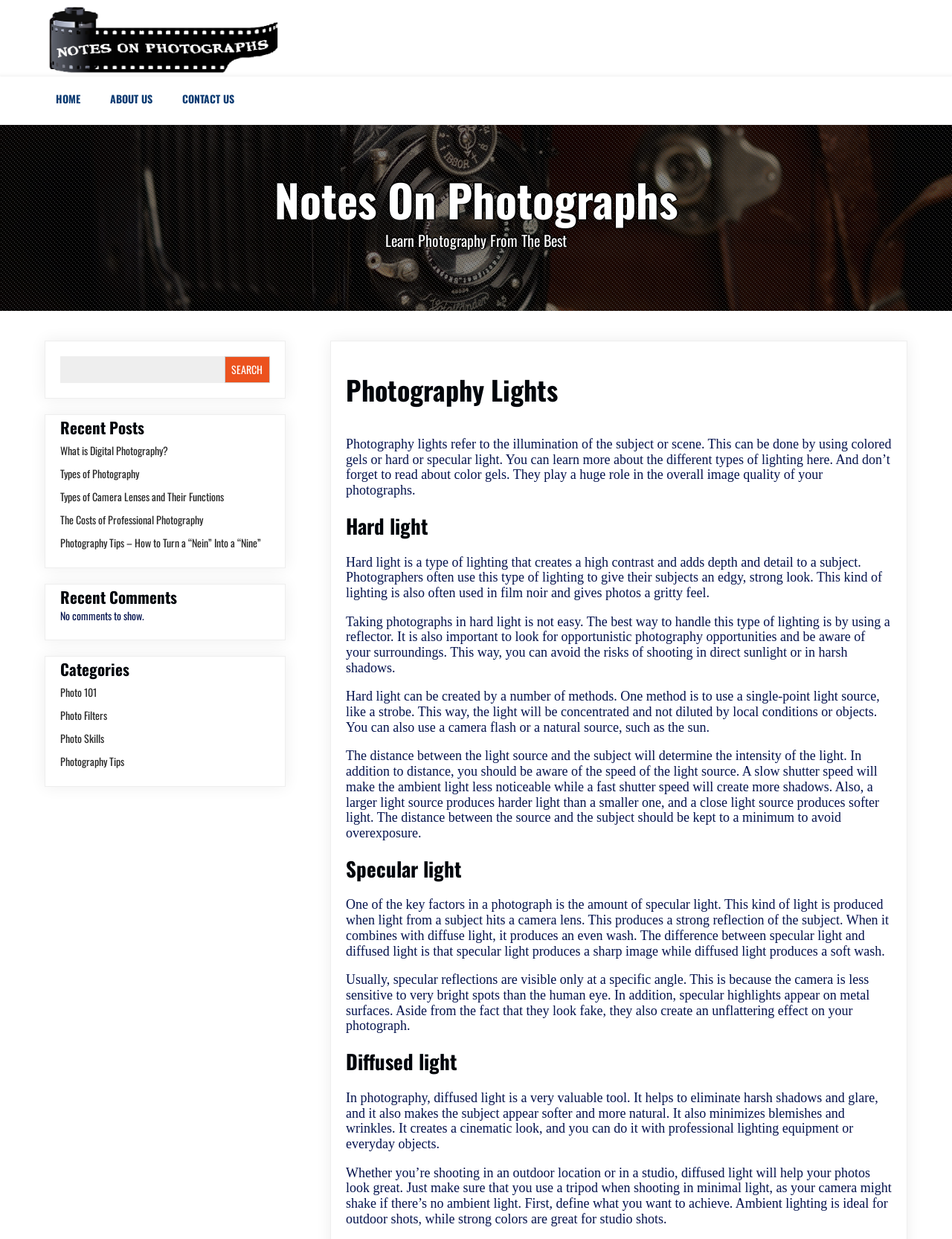Show the bounding box coordinates for the element that needs to be clicked to execute the following instruction: "Read the 'What is Digital Photography?' article". Provide the coordinates in the form of four float numbers between 0 and 1, i.e., [left, top, right, bottom].

[0.063, 0.357, 0.177, 0.37]